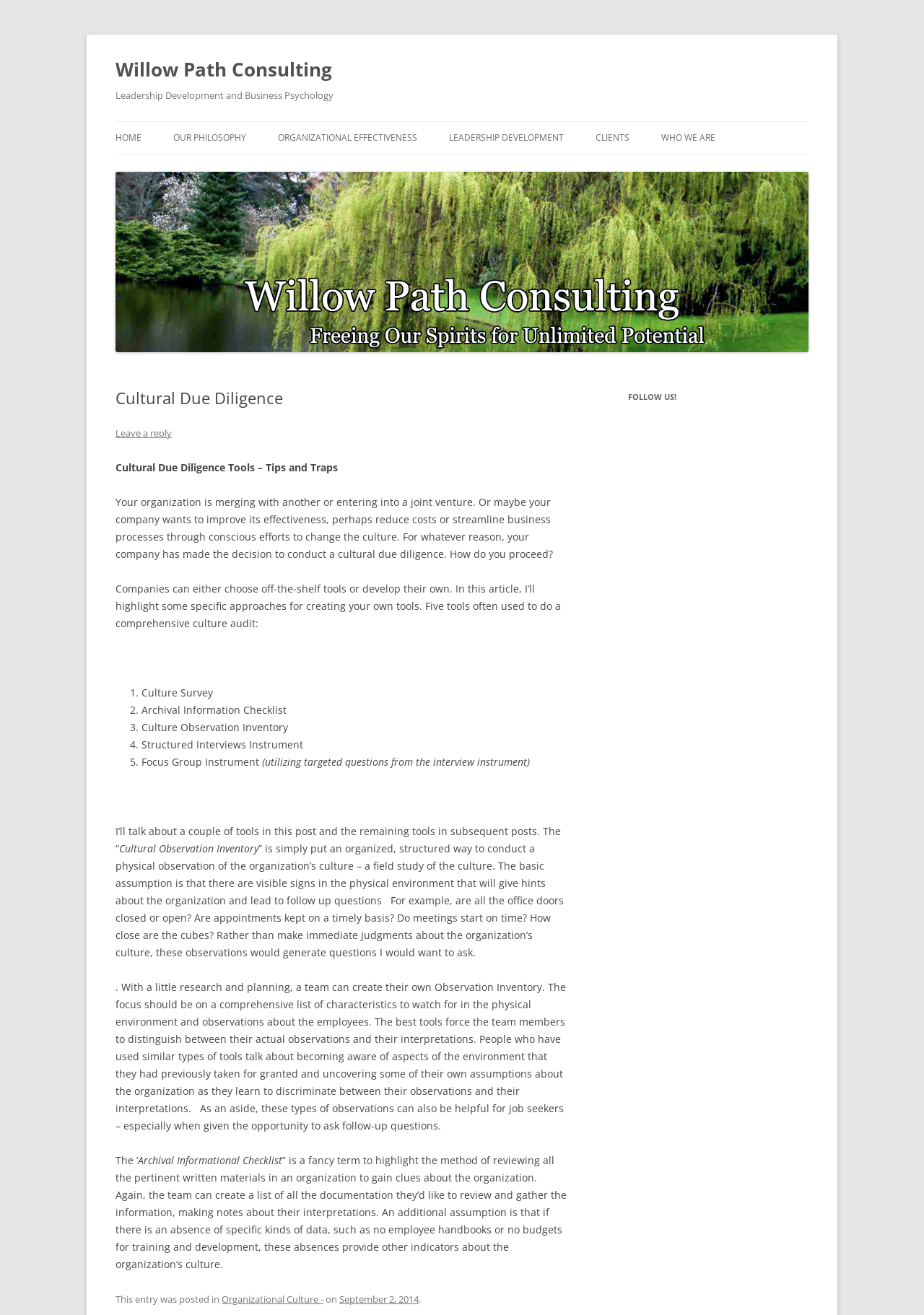Provide a one-word or brief phrase answer to the question:
What is the Cultural Observation Inventory?

A structured way to conduct physical observation of organization's culture